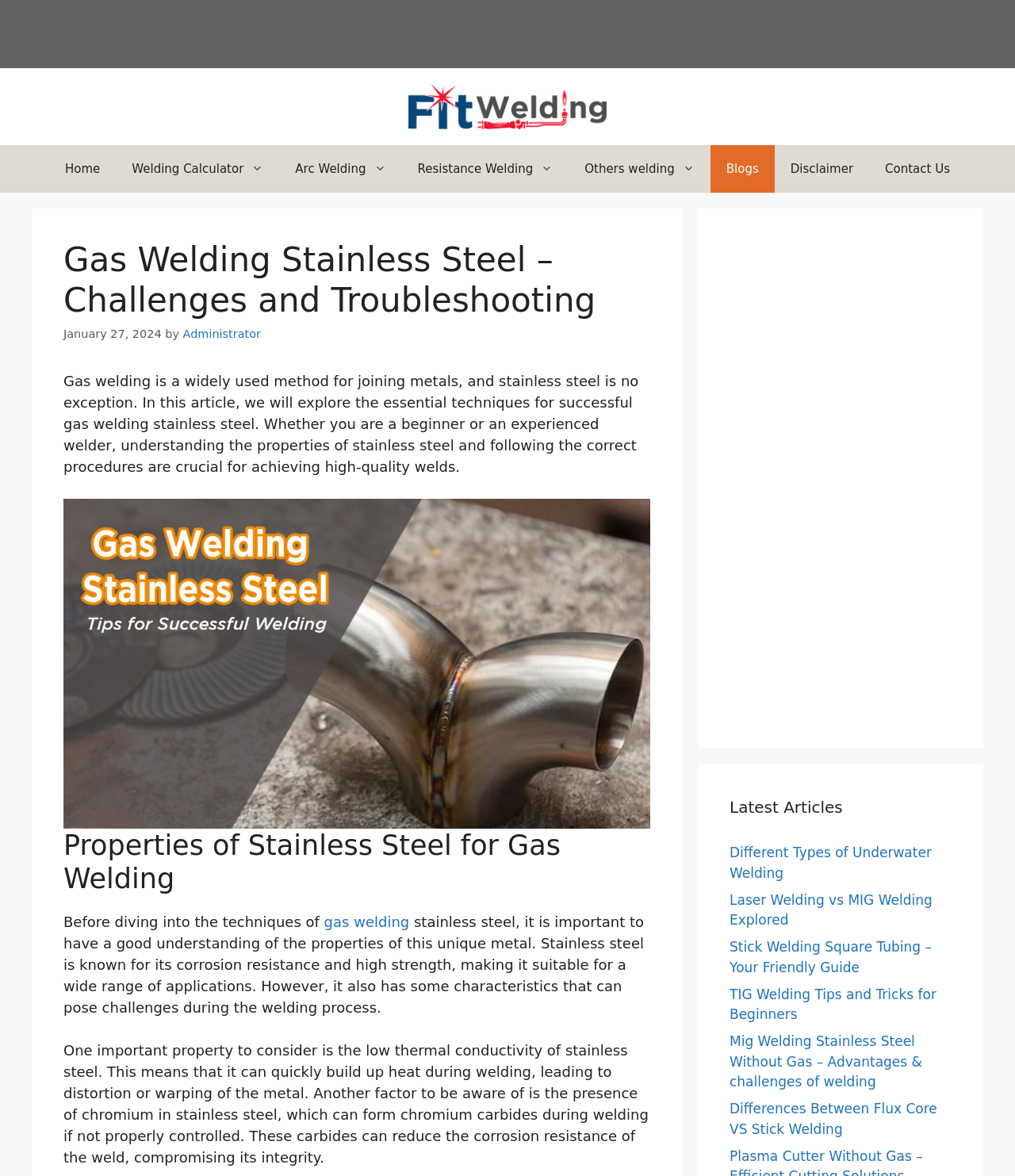Your task is to find and give the main heading text of the webpage.

Gas Welding Stainless Steel – Challenges and Troubleshooting